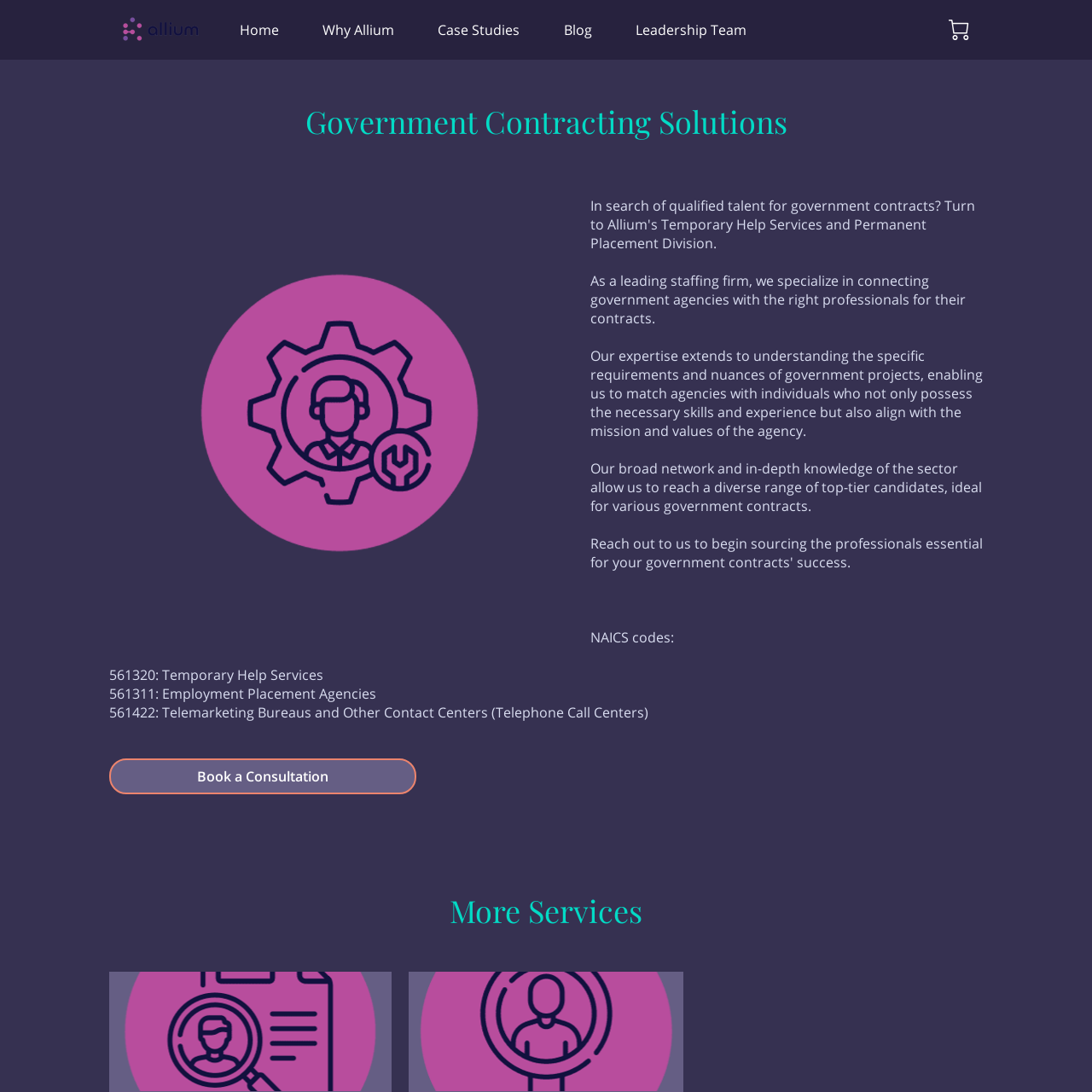Explain the webpage in detail.

This webpage is about Allium, a staffing and recruiting firm based in Tampa, Florida, specializing in permanent placement services for technical (IT) positions. 

At the top left of the page, there is a logo of Allium, which is also a link. Next to the logo, there are several links to different sections of the website, including "Home", "Why Allium", "Case Studies", "Blog", and "Leadership Team". 

Below the navigation links, there is a heading that reads "Government Contracting Solutions". Underneath this heading, there is a large image related to government contracting solutions. 

To the right of the image, there are three paragraphs of text that describe Allium's expertise in government contracting solutions, including their ability to match agencies with professionals who possess the necessary skills and experience. 

Below the text, there is a list of NAICS codes, including "Temporary Help Services", "Employment Placement Agencies", and "Telemarketing Bureaus and Other Contact Centers". 

On the left side of the page, there is a button to "Book a Consultation". 

Further down the page, there is a heading that reads "More Services", followed by two links to additional services offered by Allium.